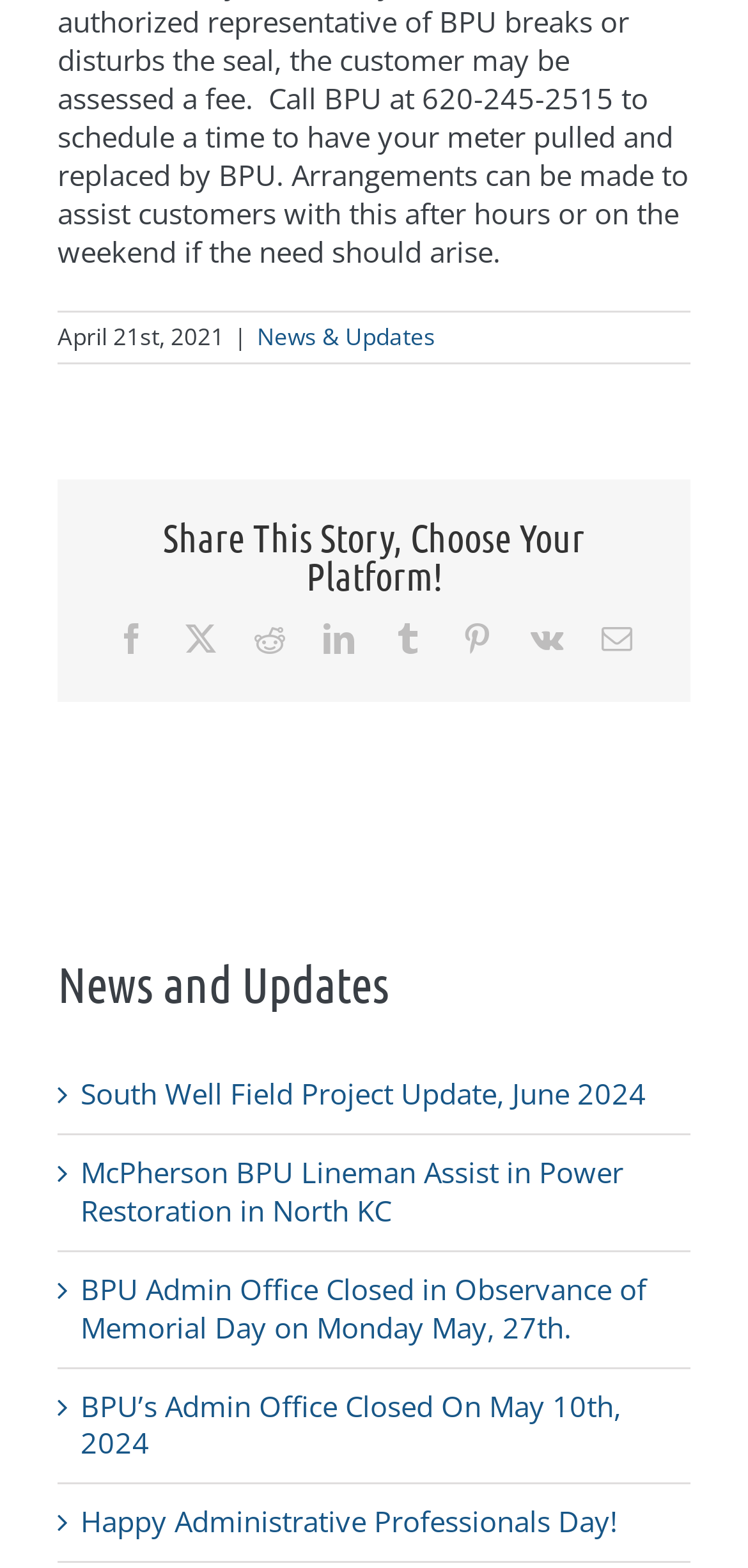What is the category of the links in the lower section?
Answer with a single word or short phrase according to what you see in the image.

News and Updates